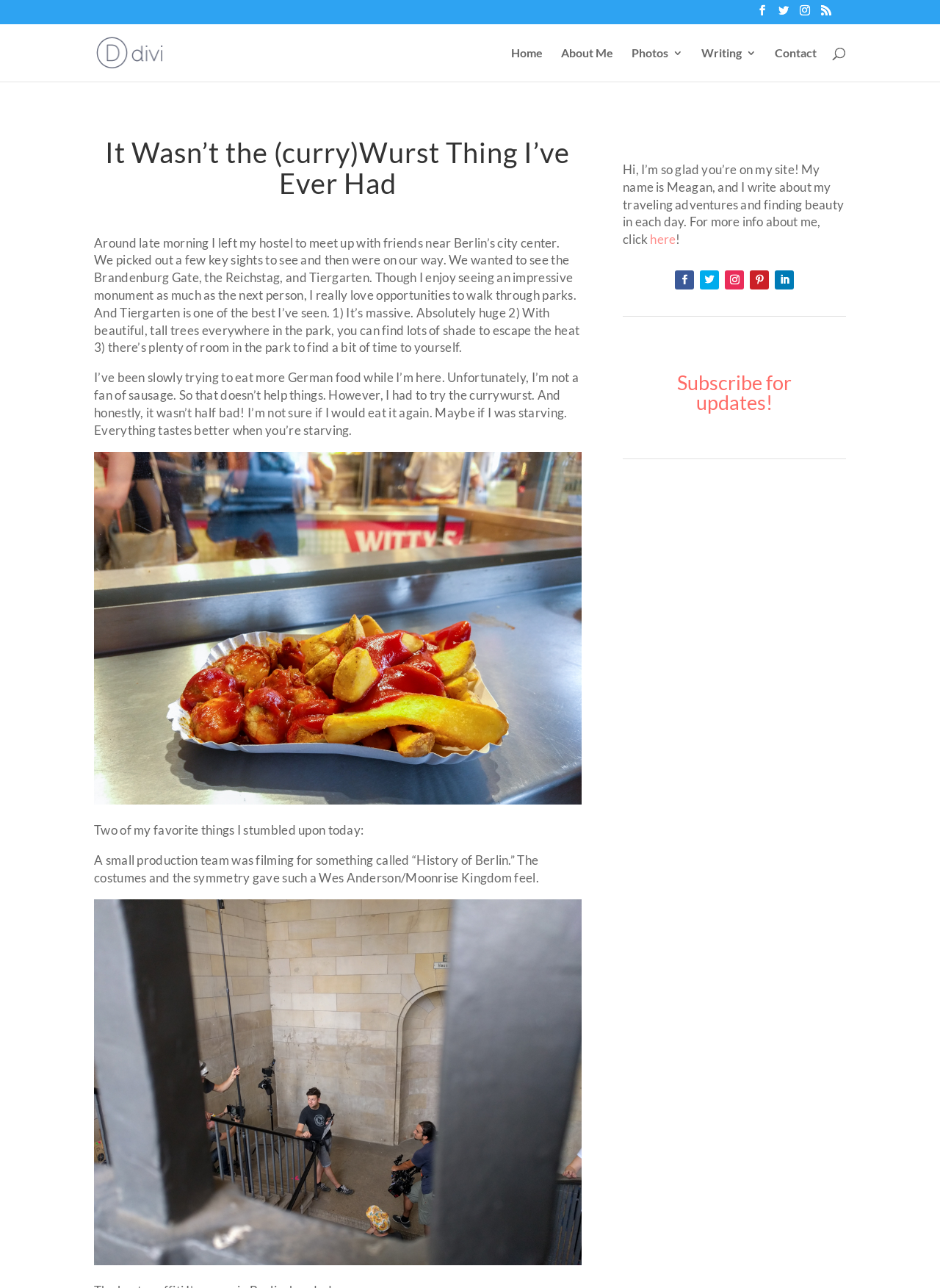What is the author's name?
Provide a short answer using one word or a brief phrase based on the image.

Meagan Tilley